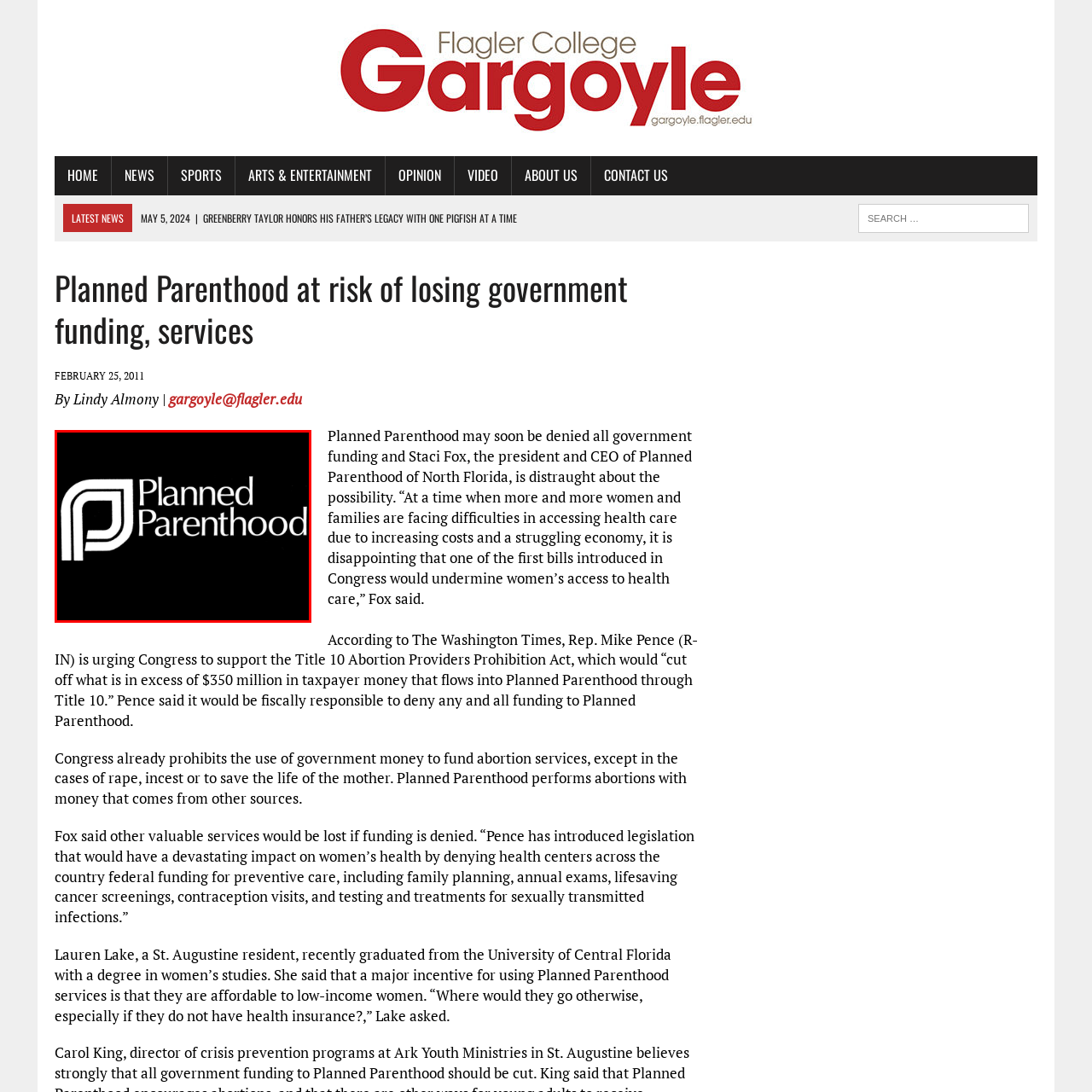Observe the image enclosed by the red rectangle, What is the primary focus of Planned Parenthood?
 Give a single word or phrase as your answer.

Women's health rights